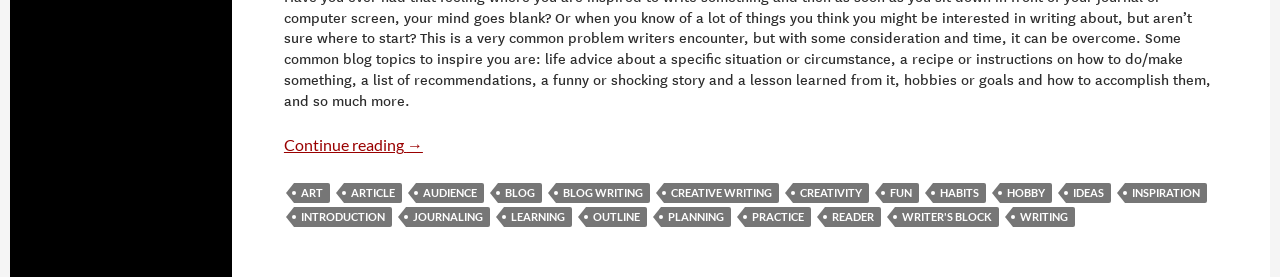Identify and provide the bounding box for the element described by: "creative writing".

[0.519, 0.662, 0.609, 0.734]